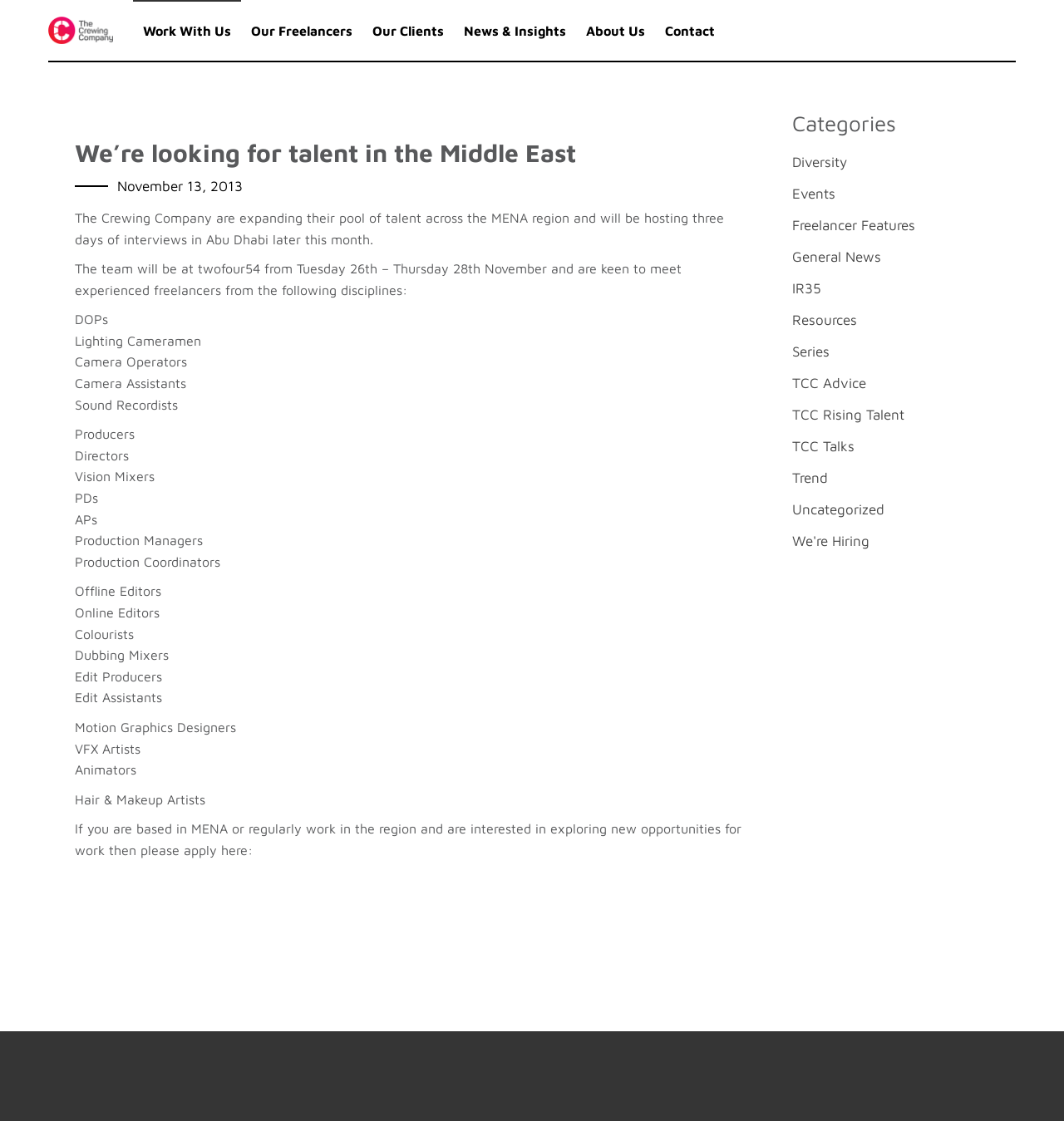How many disciplines are mentioned on the webpage?
Please provide a comprehensive answer to the question based on the webpage screenshot.

After counting the various disciplines mentioned on the webpage, I found that there are 20 disciplines listed, including DOPs, Lighting Cameramen, Camera Operators, and more.